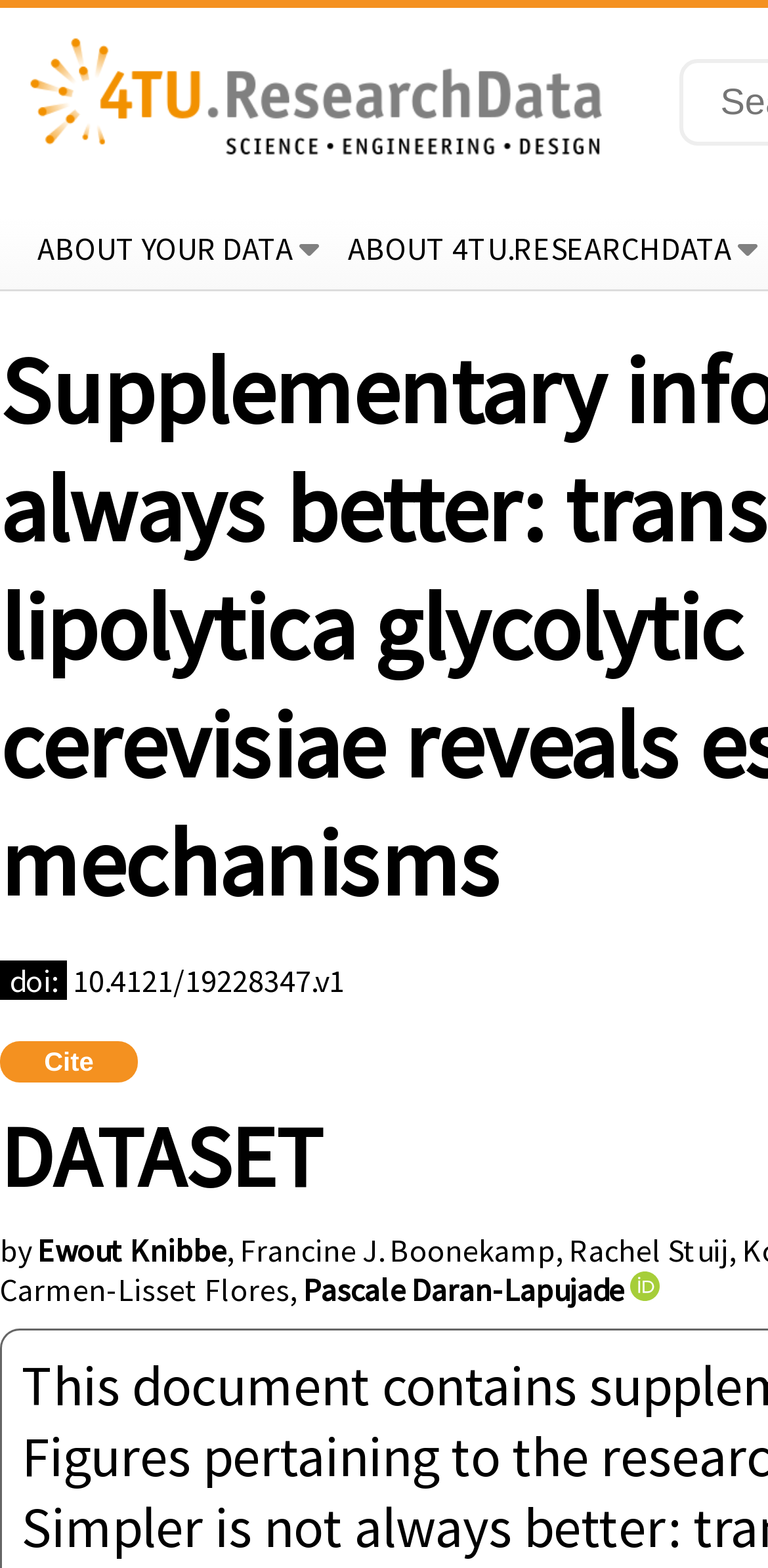What is the DOI of the dataset?
Using the image as a reference, answer the question with a short word or phrase.

10.4121/19228347.v1